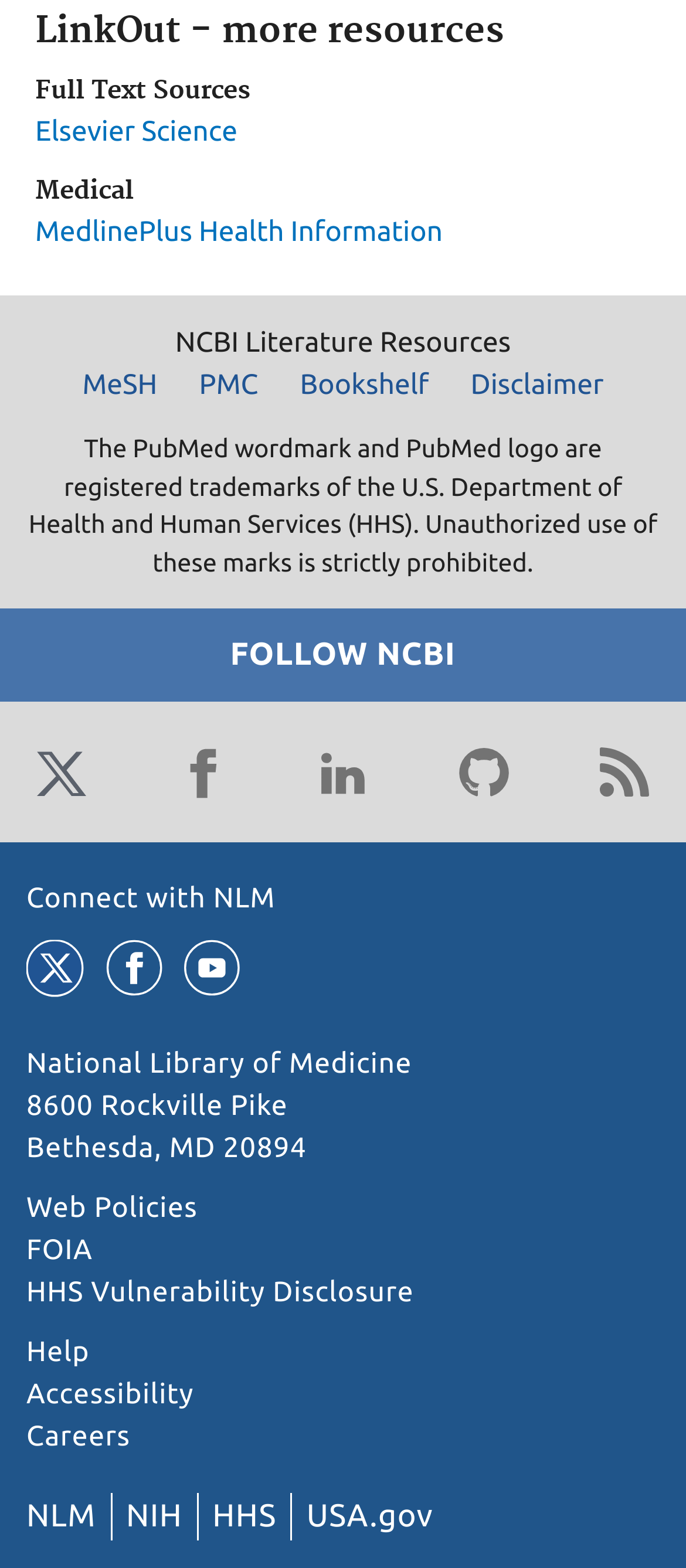How many links are there in the footer section?
Based on the screenshot, provide a one-word or short-phrase response.

11